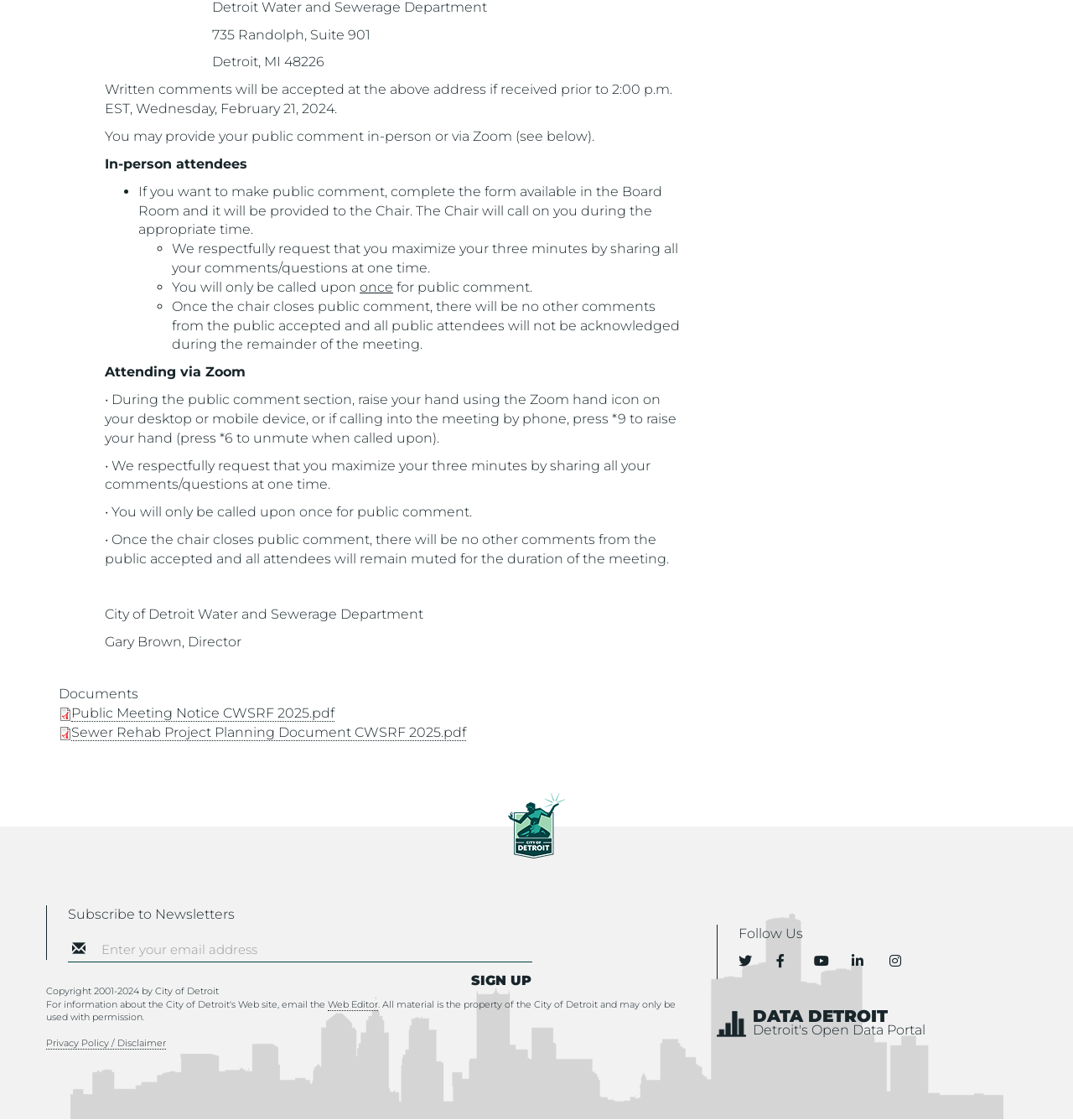What is the name of the director of the City of Detroit Water and Sewerage Department?
Please provide a single word or phrase answer based on the image.

Gary Brown